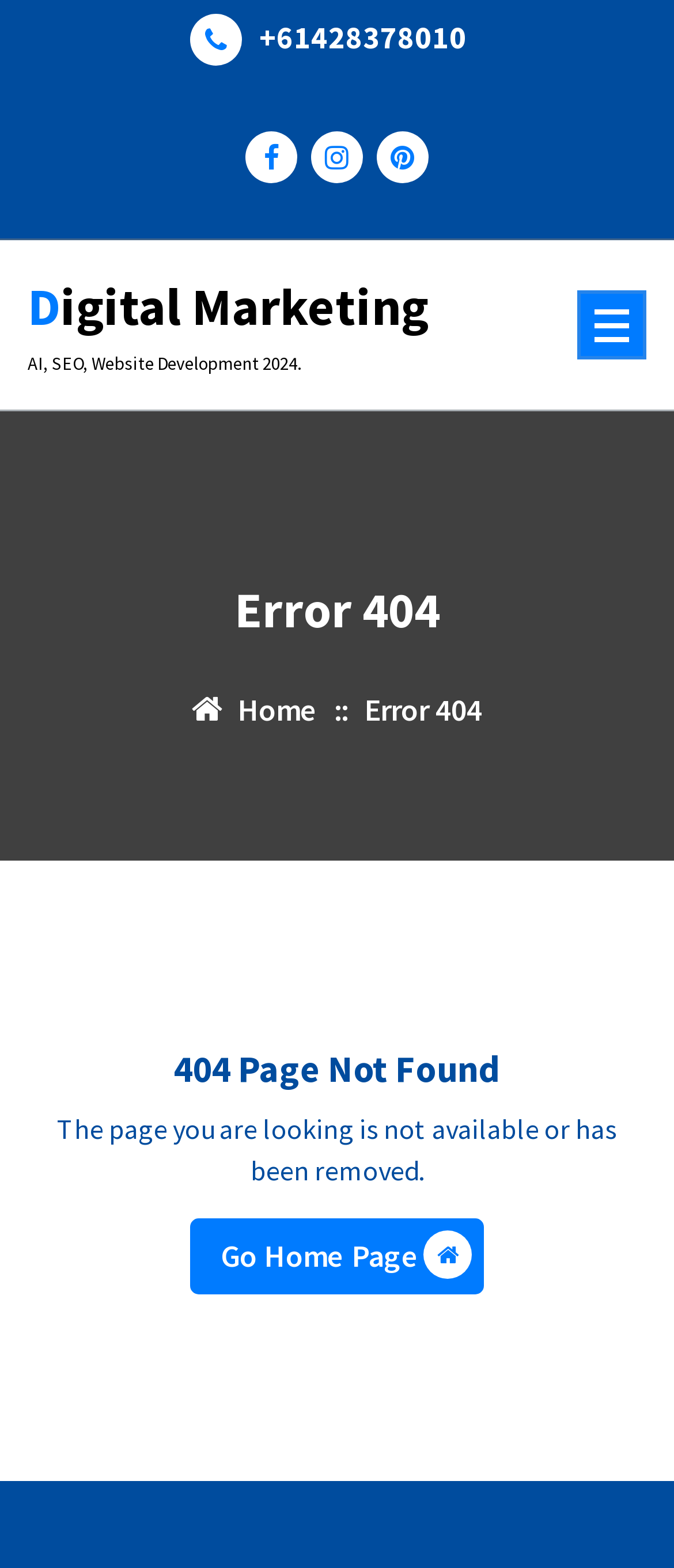Summarize the webpage with intricate details.

The webpage is a 404 error page with a title "Page not found - Digital Marketing". At the top, there is a phone number "+61428378010" displayed prominently, which is also a clickable link. Below the phone number, there are three social media icons, represented by Unicode characters, aligned horizontally.

On the left side of the page, there is a vertical menu with a heading "Digital Marketing" and a subheading "AI, SEO, Website Development 2024.". The menu has a "Menu Collapsed" button at the bottom.

The main content of the page is divided into two sections. The top section has a heading "Error 404" and a link with a home icon, followed by the text "Home" and another link with a separator "::". The second section has a heading "404 Page Not Found" and a paragraph of text explaining that the page is not available or has been removed.

At the bottom of the page, there is a call-to-action link "Go Home Page" with a home icon, encouraging the user to return to the home page.